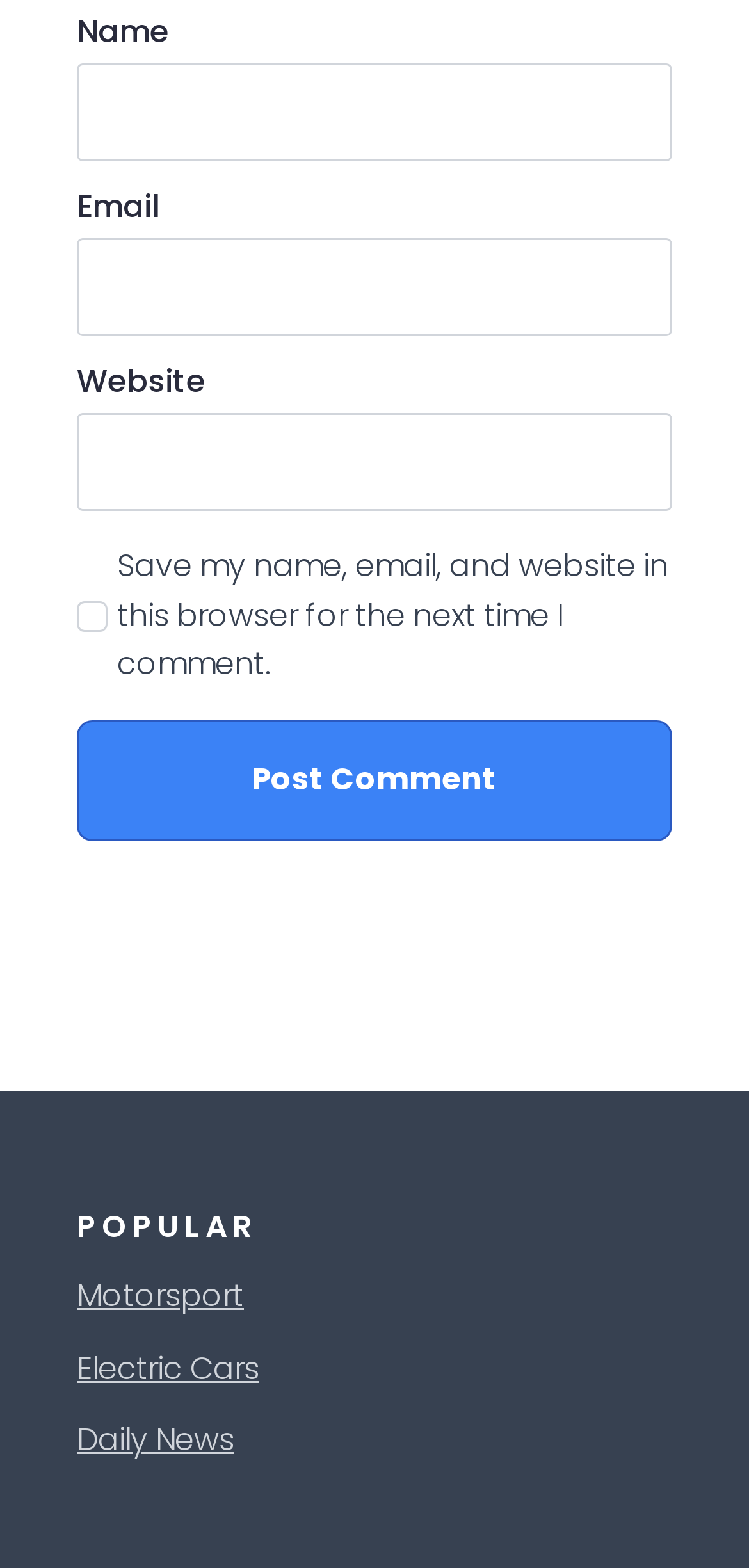Can you specify the bounding box coordinates for the region that should be clicked to fulfill this instruction: "Enter your name".

[0.103, 0.041, 0.897, 0.103]